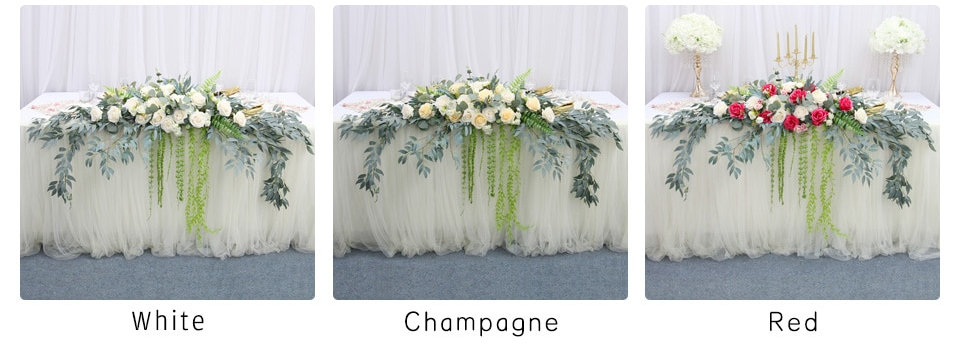Explain the details of the image comprehensively.

The image showcases three beautifully arranged table runners, each featuring distinct floral designs and color themes, positioned above a delicate, flowing tablecloth. 

On the left, the "White" runner is adorned with an elegant arrangement of white roses and soft green foliage, exuding a clean and fresh aesthetic. The central "Champagne" runner presents a sophisticated blend of creamy blooms complemented by lush greenery, creating a warm ambiance. Finally, the "Red" runner on the right bursts with vibrant red roses and contrasting greenery, lending a bold and romantic flair. Each arrangement is thoughtfully crafted to enhance the table's aesthetic, making them ideal for various occasions such as weddings, parties, or elegant dinners.